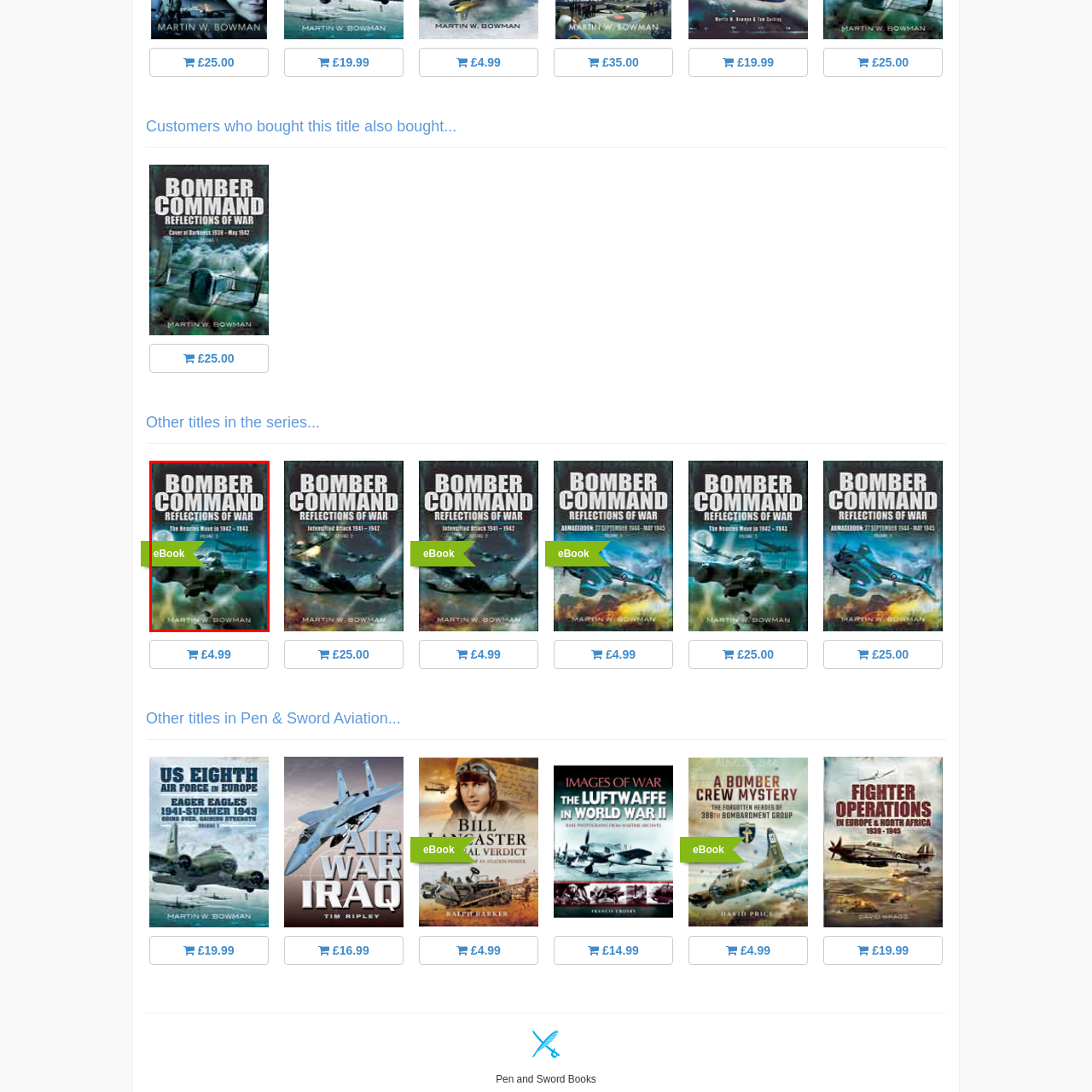Concentrate on the image section marked by the red rectangle and answer the following question comprehensively, using details from the image: What is the format of the literary work?

An 'eBook' banner is evident in the corner of the cover, indicating the digital format of this literary work, making it accessible for readers looking for historical insights into bomber strategies and missions during World War II.